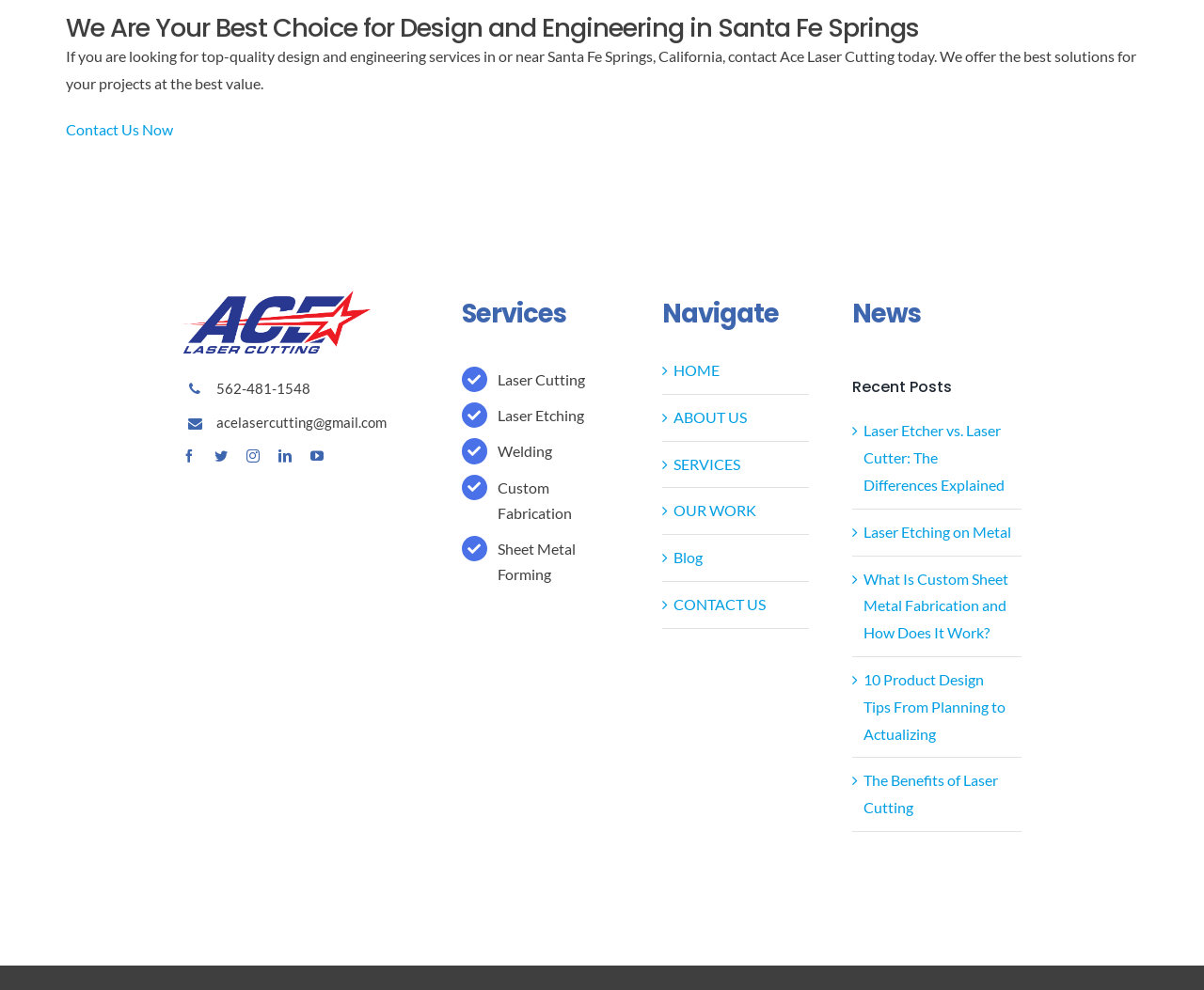Use a single word or phrase to answer the question:
What is the company's phone number?

562-481-1548